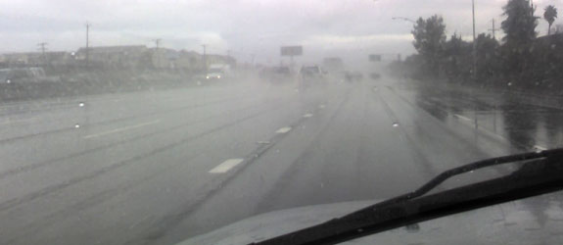Generate an in-depth description of the visual content.

The image captures a view from inside a vehicle on a freeway during rainy weather, with visibility significantly reduced due to the downpour. Raindrops can be seen splattering against the windshield, while the left portion of the frame hints at the road's lanes, marked by fading white lines. In the distance, various vehicles can be discerned moving along the wet asphalt, reflecting the dull, overcast sky. The scene conveys a sense of travel amid challenging weather conditions, emphasizing the complexities and comforts of being back on the road after an absence, even when the elements are less than favorable. The caption accompanying this image reads: "101 Freeway in the rain."